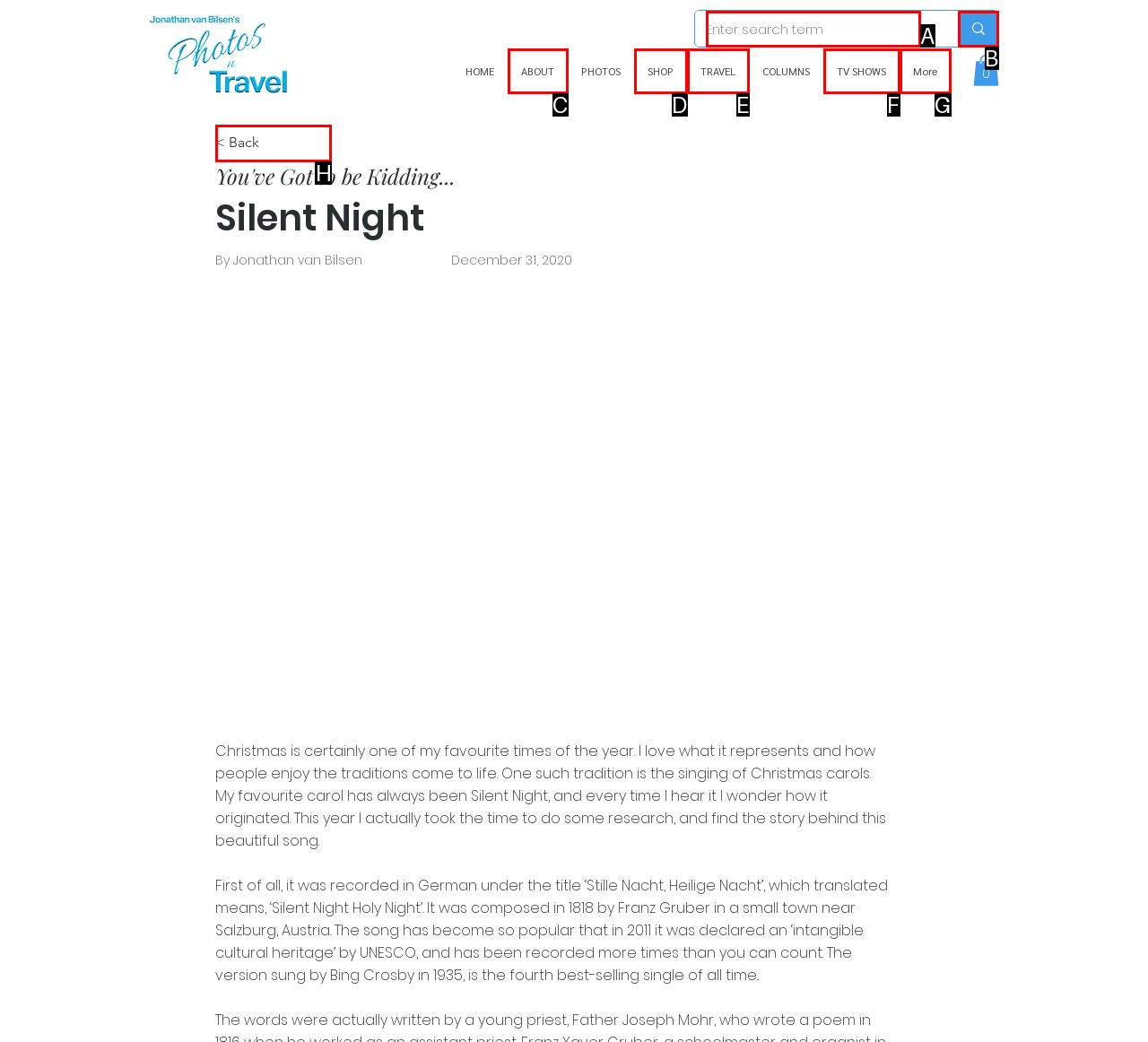What is the letter of the UI element you should click to Go back? Provide the letter directly.

H